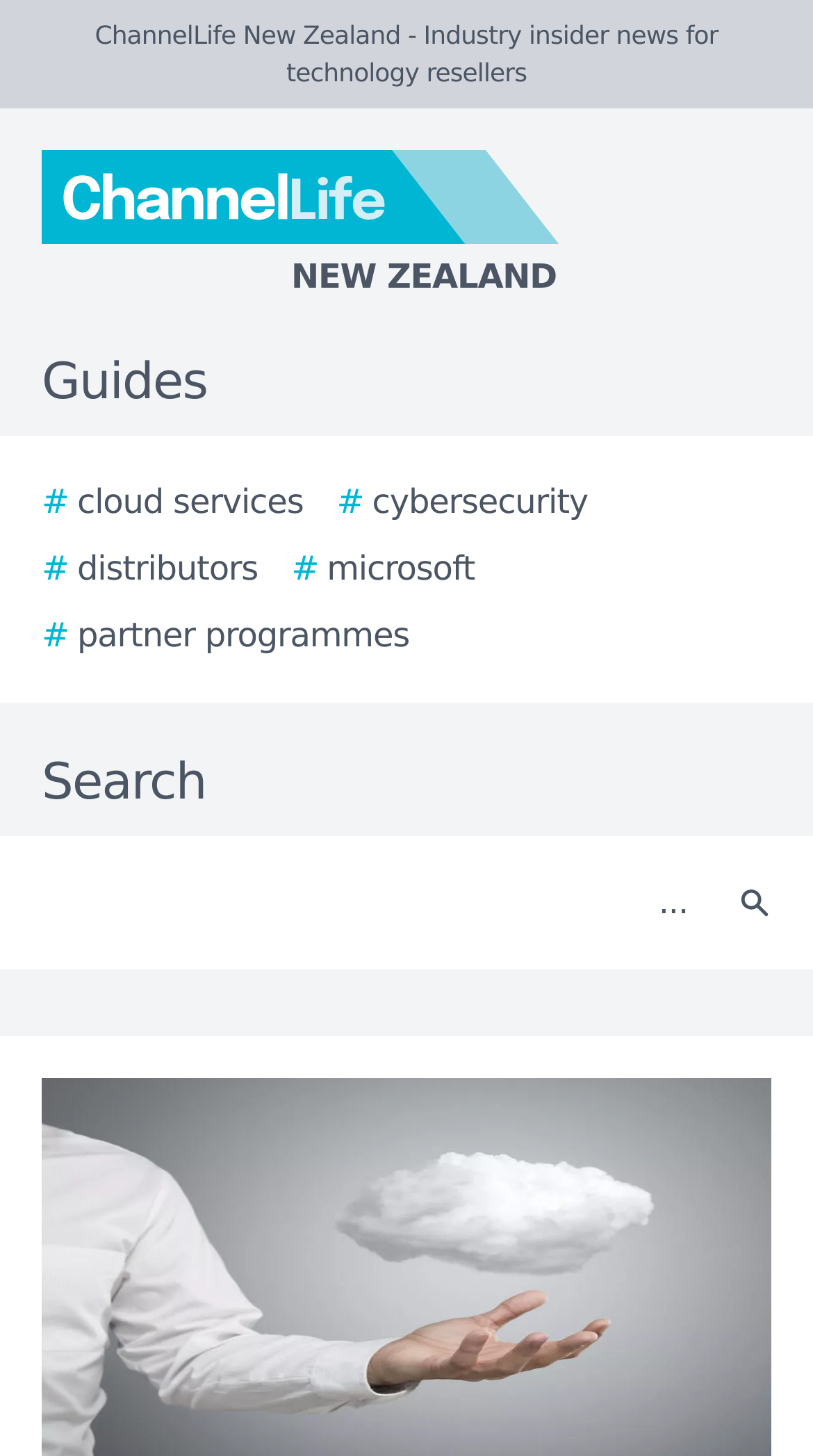Please identify the bounding box coordinates of the area I need to click to accomplish the following instruction: "Search for cloud services".

[0.051, 0.328, 0.373, 0.362]